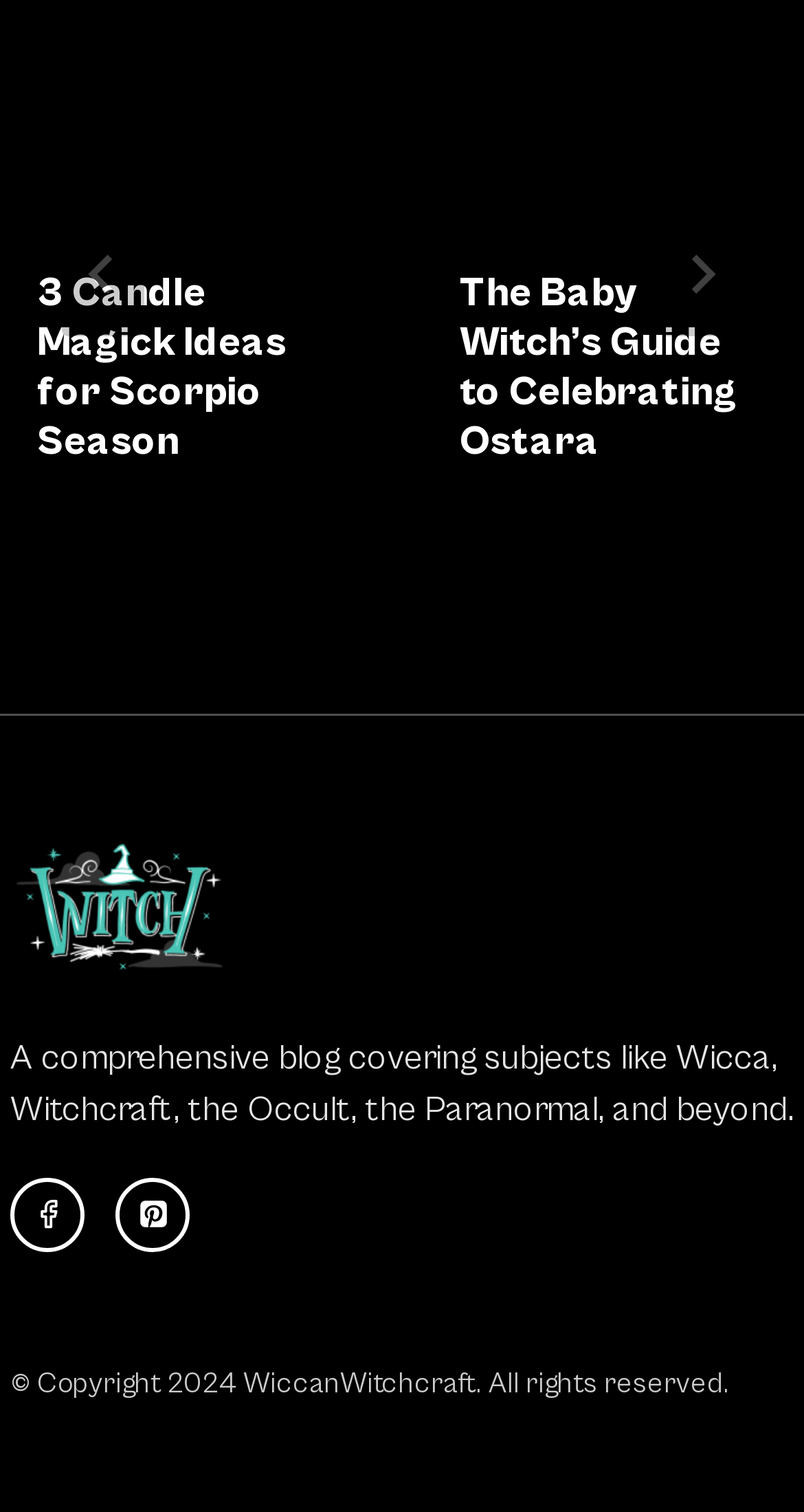Provide the bounding box coordinates of the HTML element this sentence describes: "Pinterest". The bounding box coordinates consist of four float numbers between 0 and 1, i.e., [left, top, right, bottom].

[0.144, 0.778, 0.236, 0.828]